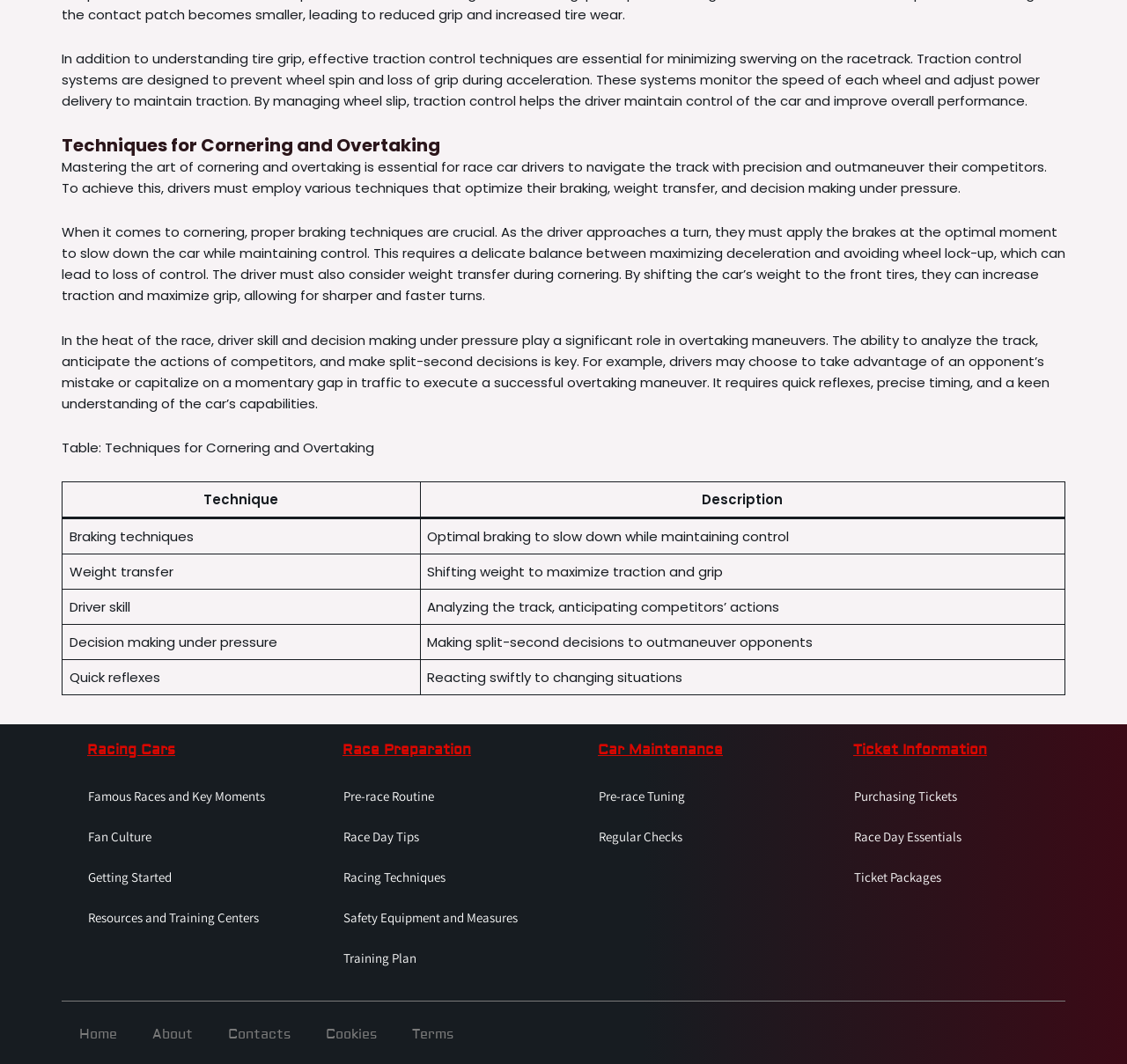Please determine the bounding box coordinates for the UI element described here. Use the format (top-left x, top-left y, bottom-right x, bottom-right y) with values bounded between 0 and 1: Cookies

[0.273, 0.954, 0.35, 0.992]